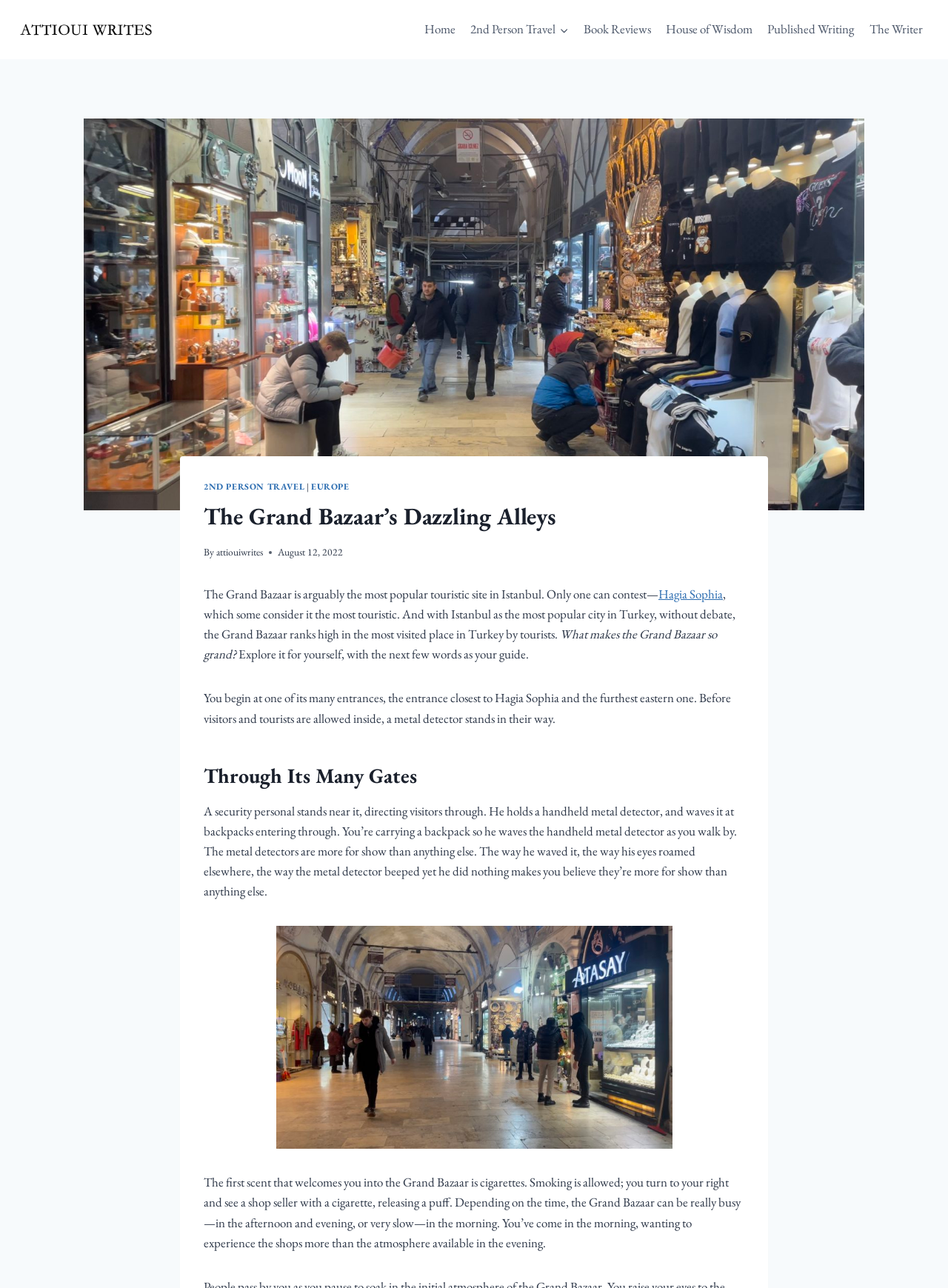What time of day is the author visiting the Grand Bazaar?
Answer the question with a thorough and detailed explanation.

The author mentions that they have come to the Grand Bazaar in the morning, wanting to experience the shops more than the atmosphere available in the evening.